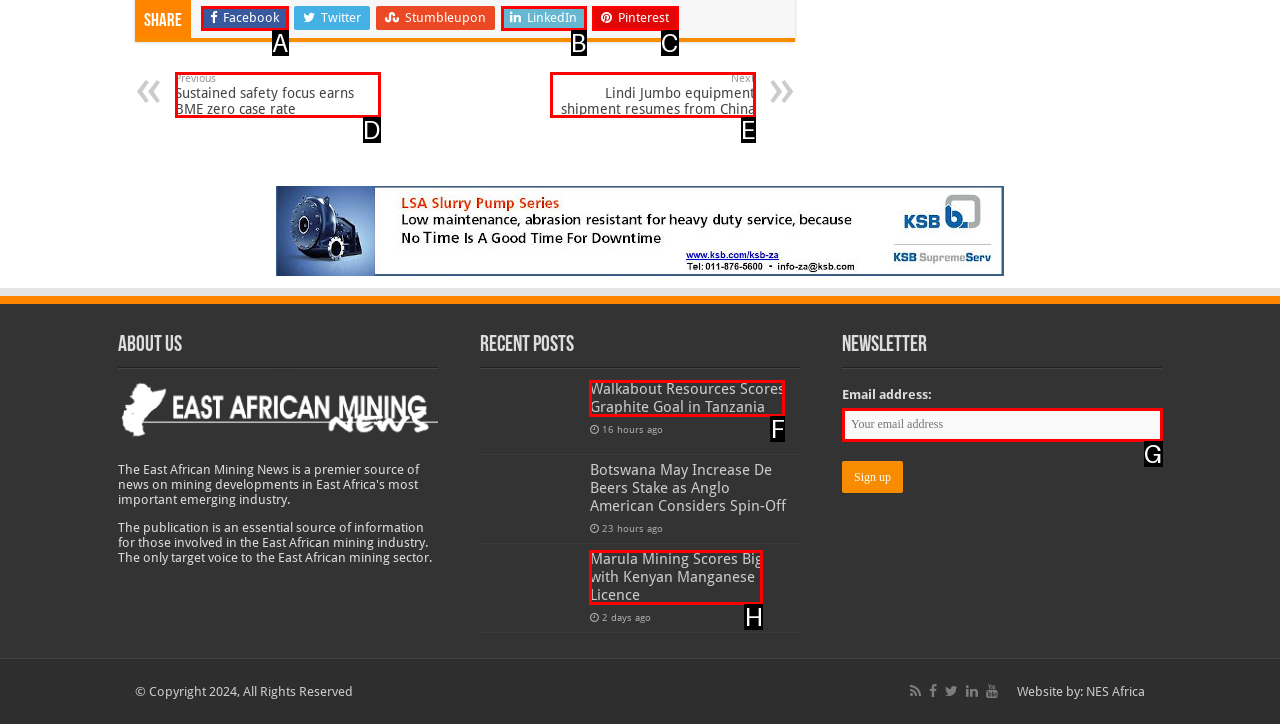Determine which HTML element corresponds to the description: LinkedIn. Provide the letter of the correct option.

B